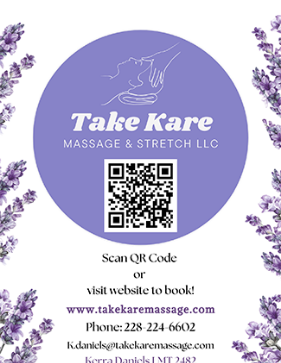Please give a succinct answer using a single word or phrase:
What is the business name of the massage service?

Take Kare